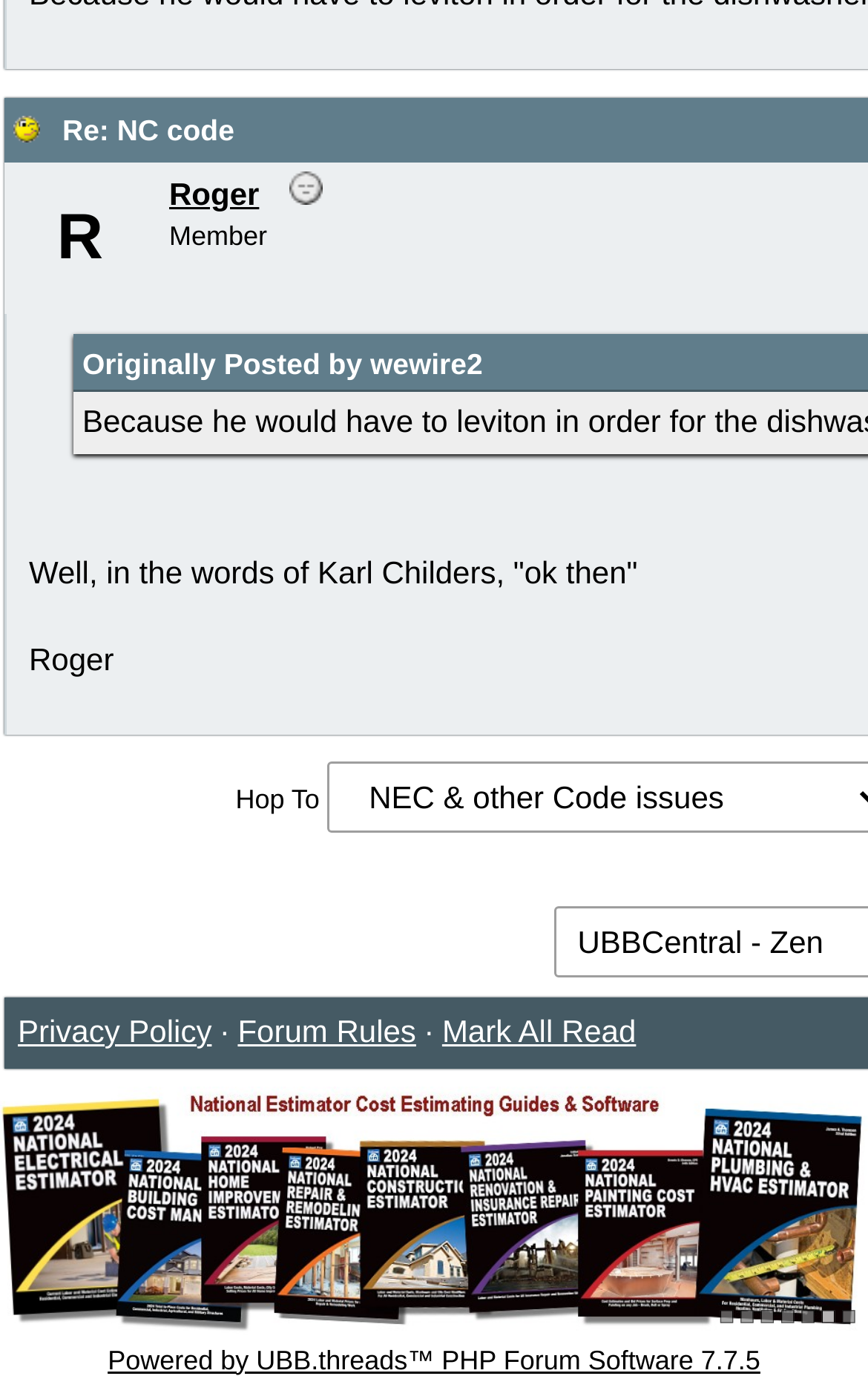Based on the visual content of the image, answer the question thoroughly: How many options are there in the 'Hop To' section?

I examined the 'Hop To' section and found three links: 'Privacy Policy', 'Forum Rules', and 'Mark All Read'. Therefore, there are 3 options in the 'Hop To' section.